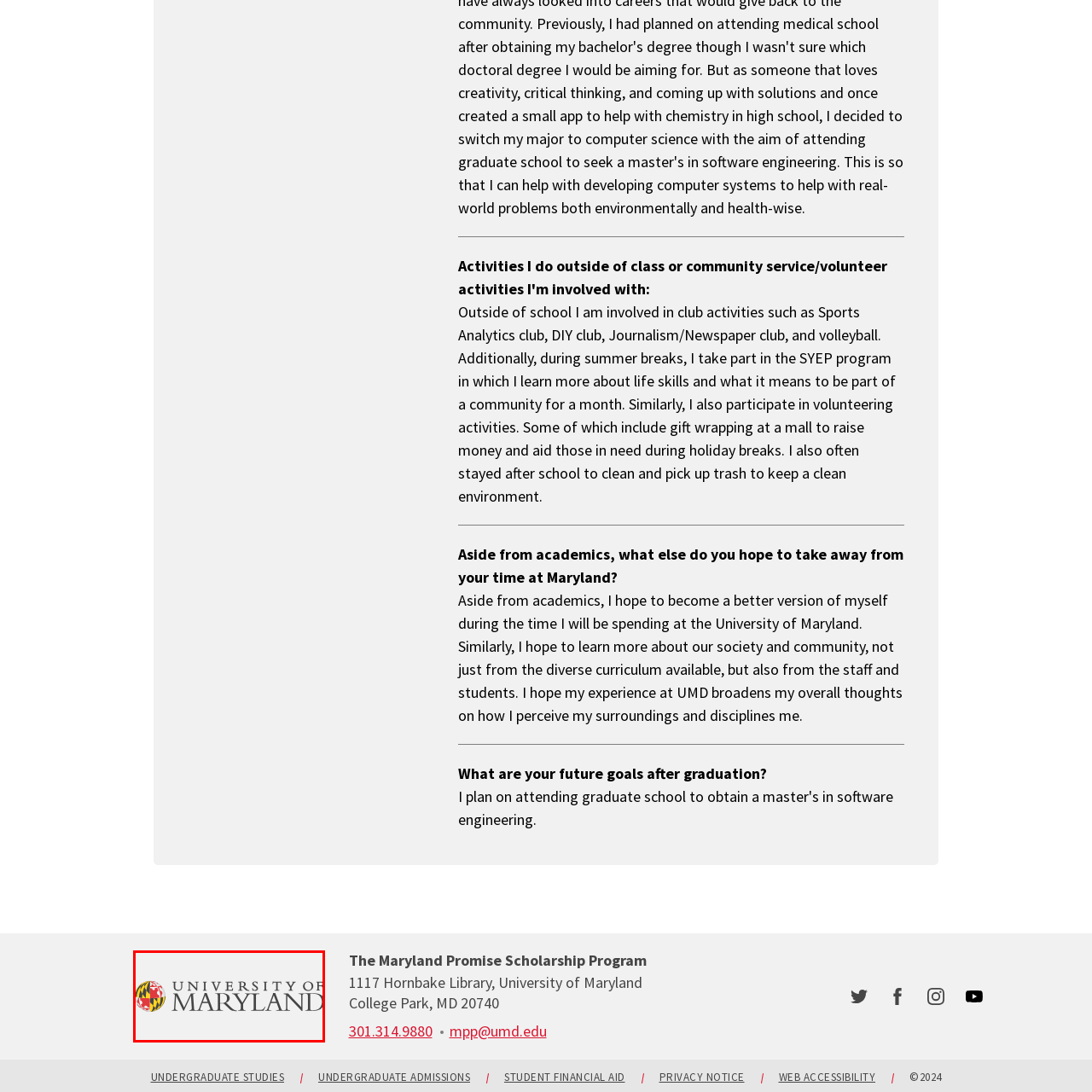Pay close attention to the image within the red perimeter and provide a detailed answer to the question that follows, using the image as your primary source: 
What is the font style of the text 'UNIVERSITY OF MARYLAND'?

The caption describes the text 'UNIVERSITY OF MARYLAND' as being prominently displayed in a bold, modern font, indicating the font style used.